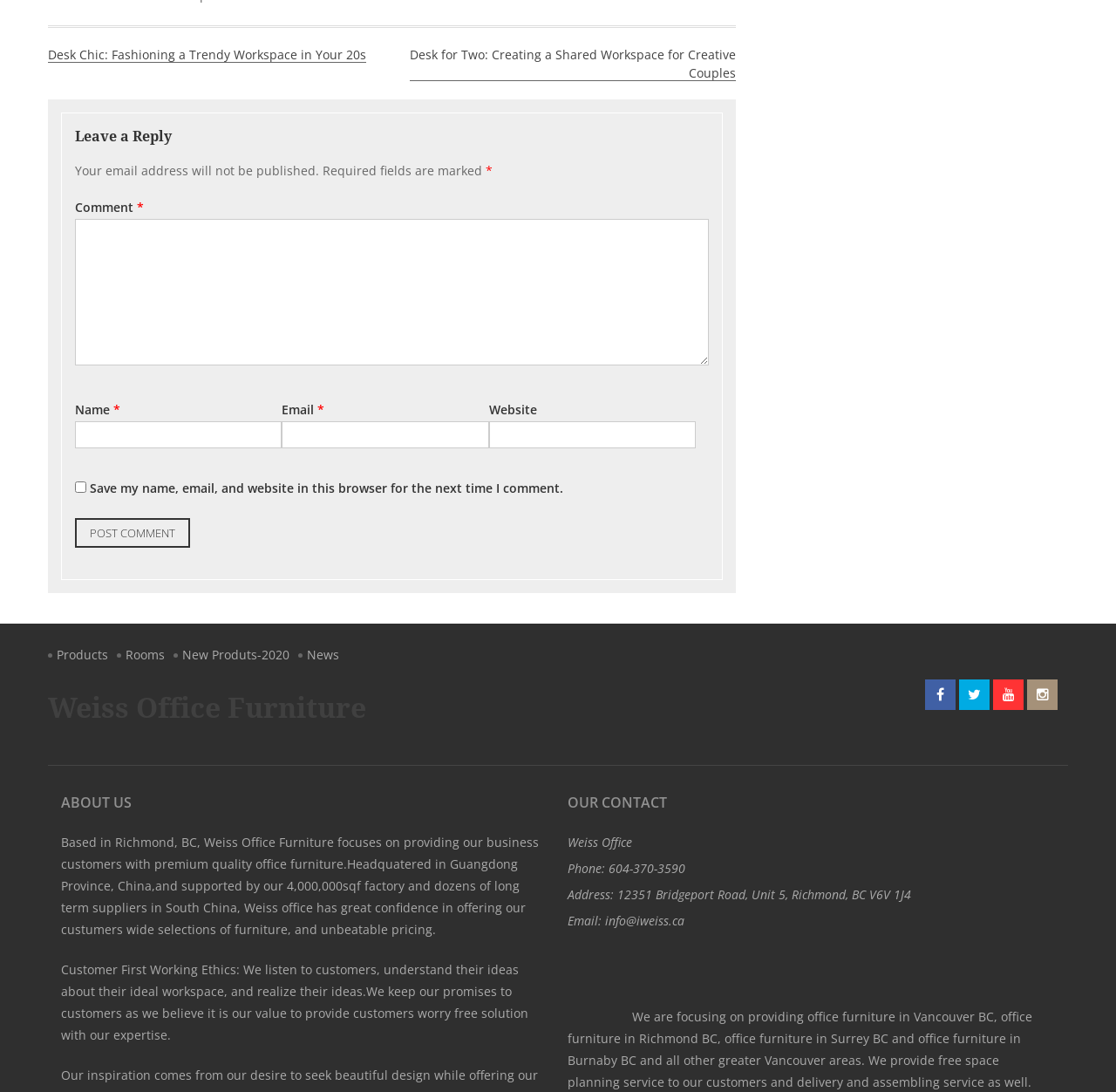What is the purpose of the comment section?
Answer the question with a single word or phrase by looking at the picture.

Leave a reply